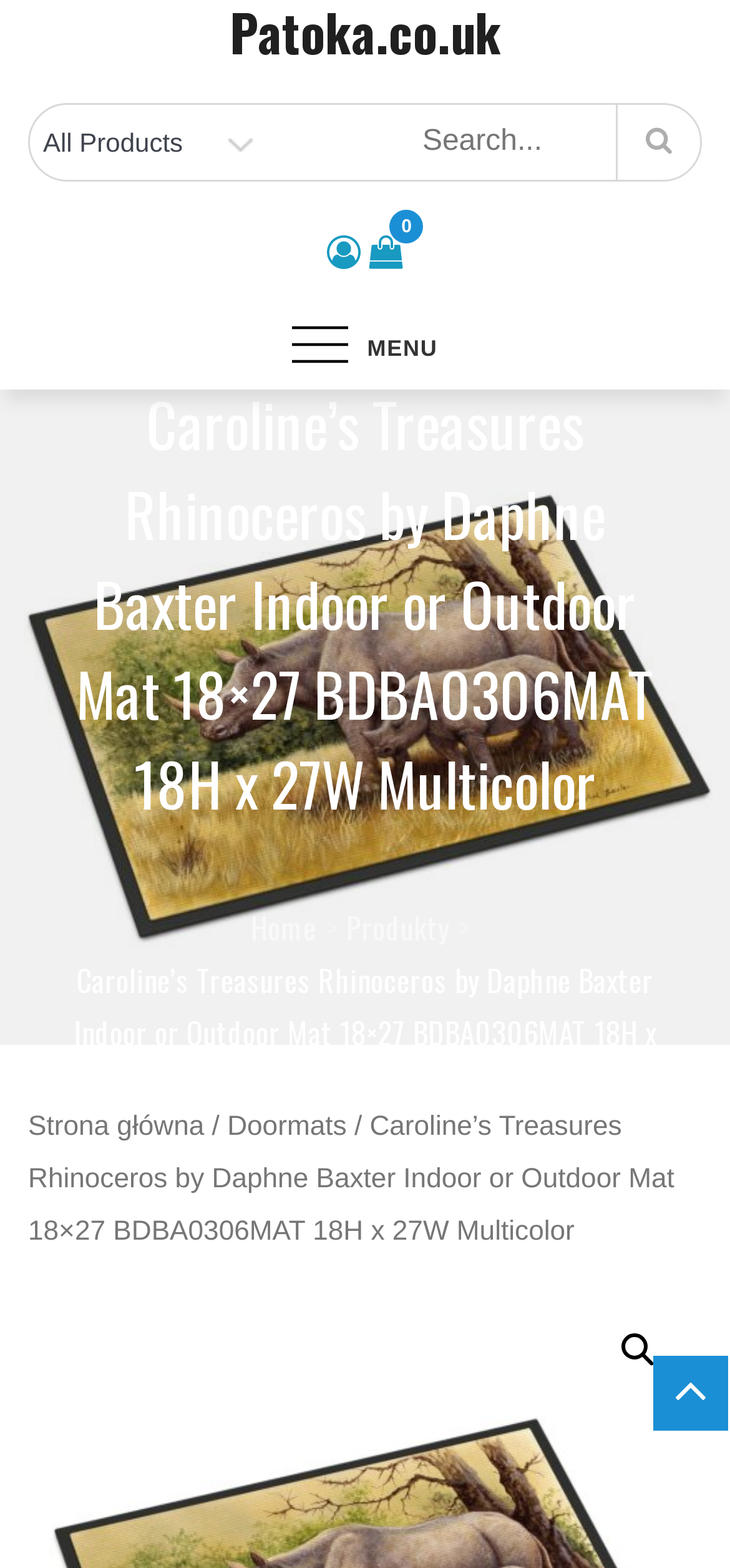Locate the bounding box of the UI element described by: "Home" in the given webpage screenshot.

[0.344, 0.577, 0.433, 0.606]